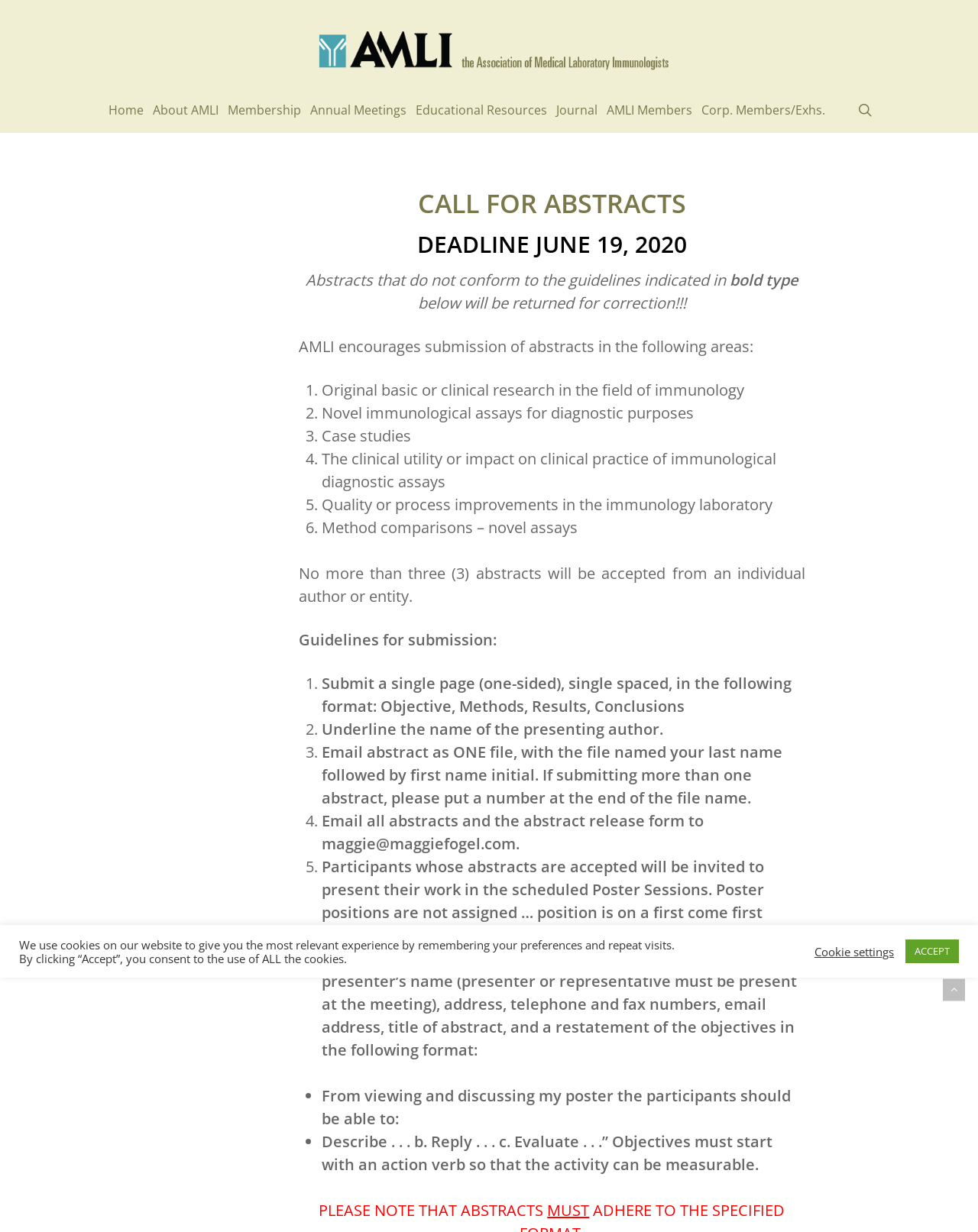Respond to the question below with a single word or phrase: What is the purpose of the Poster Sessions?

To present accepted abstracts